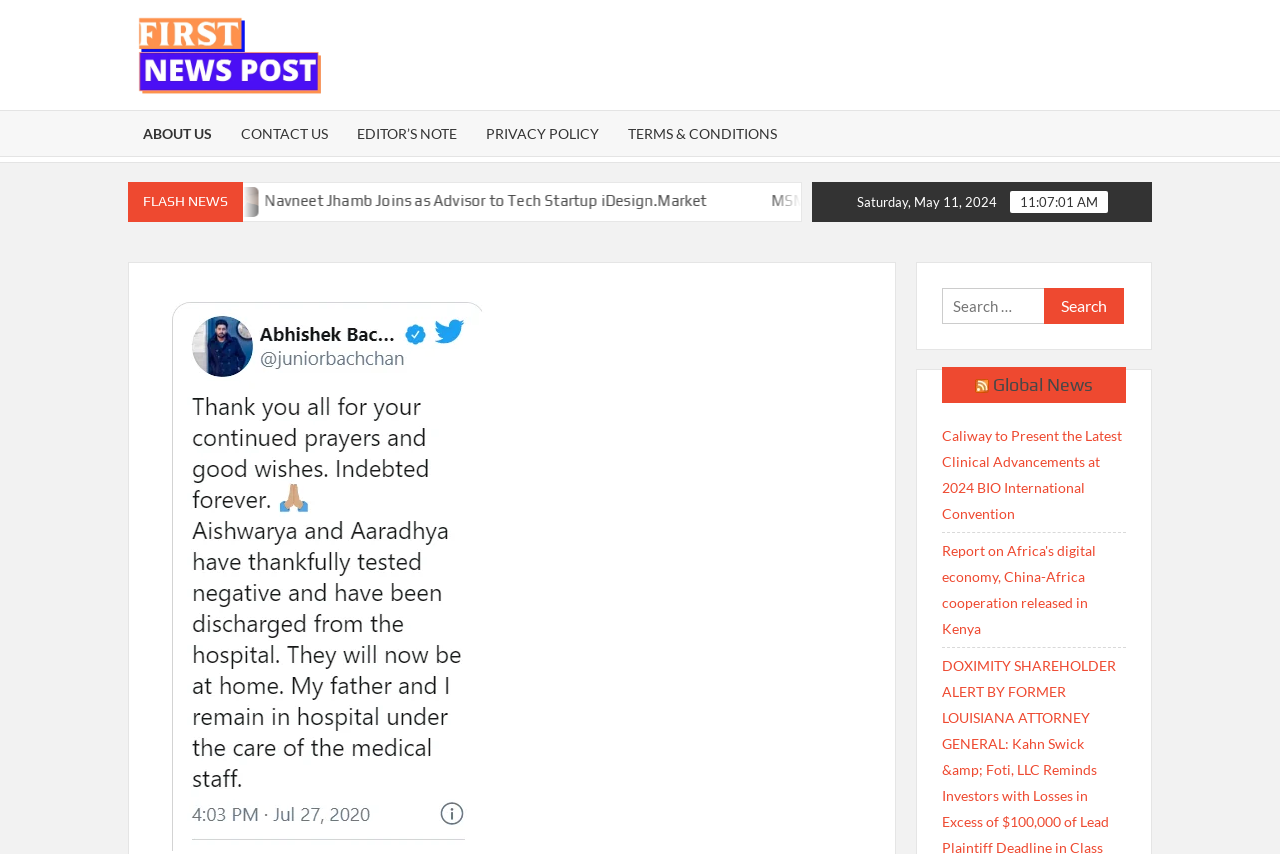What is the purpose of the search bar?
Please respond to the question with a detailed and thorough explanation.

I found the answer by looking at the search bar and its accompanying text 'Search for:', which suggests that the purpose of the search bar is to allow users to search for specific news articles or topics.